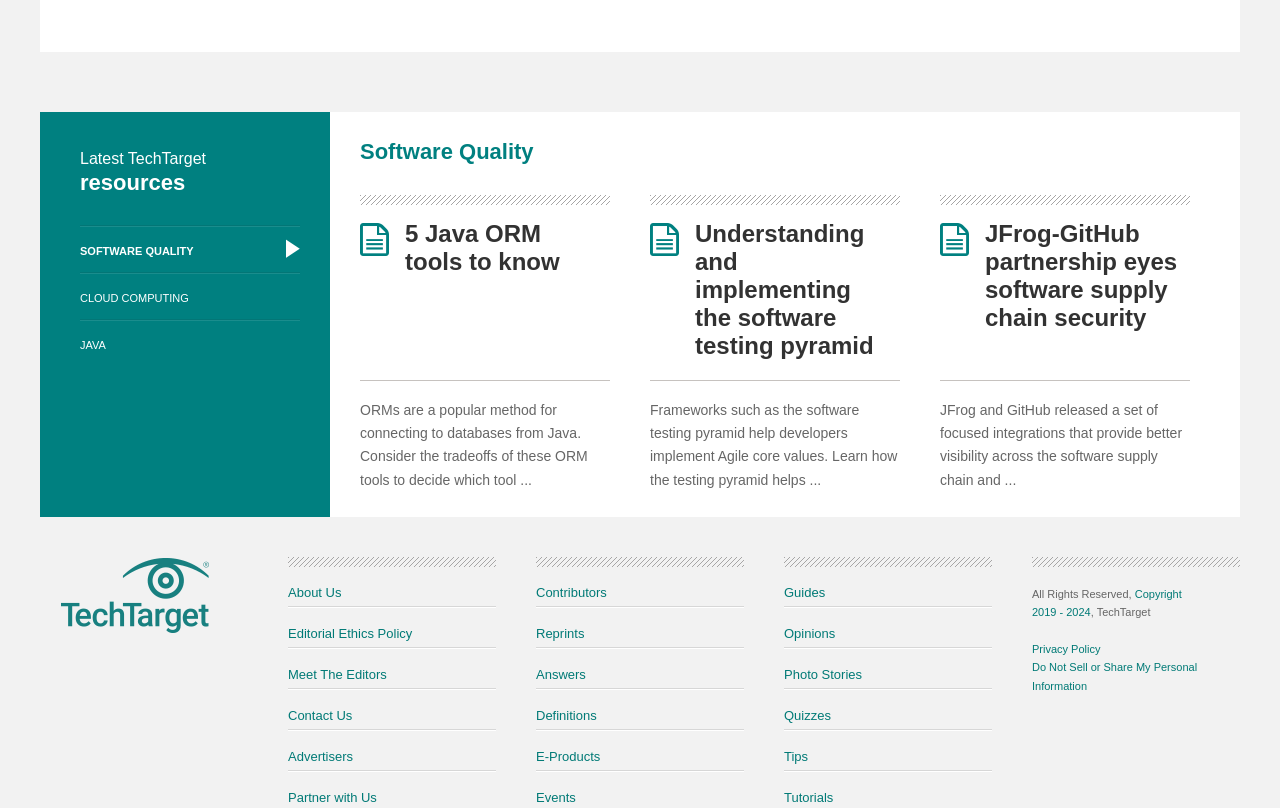Use a single word or phrase to answer the question:
What is the topic of the first StaticText?

ORMs